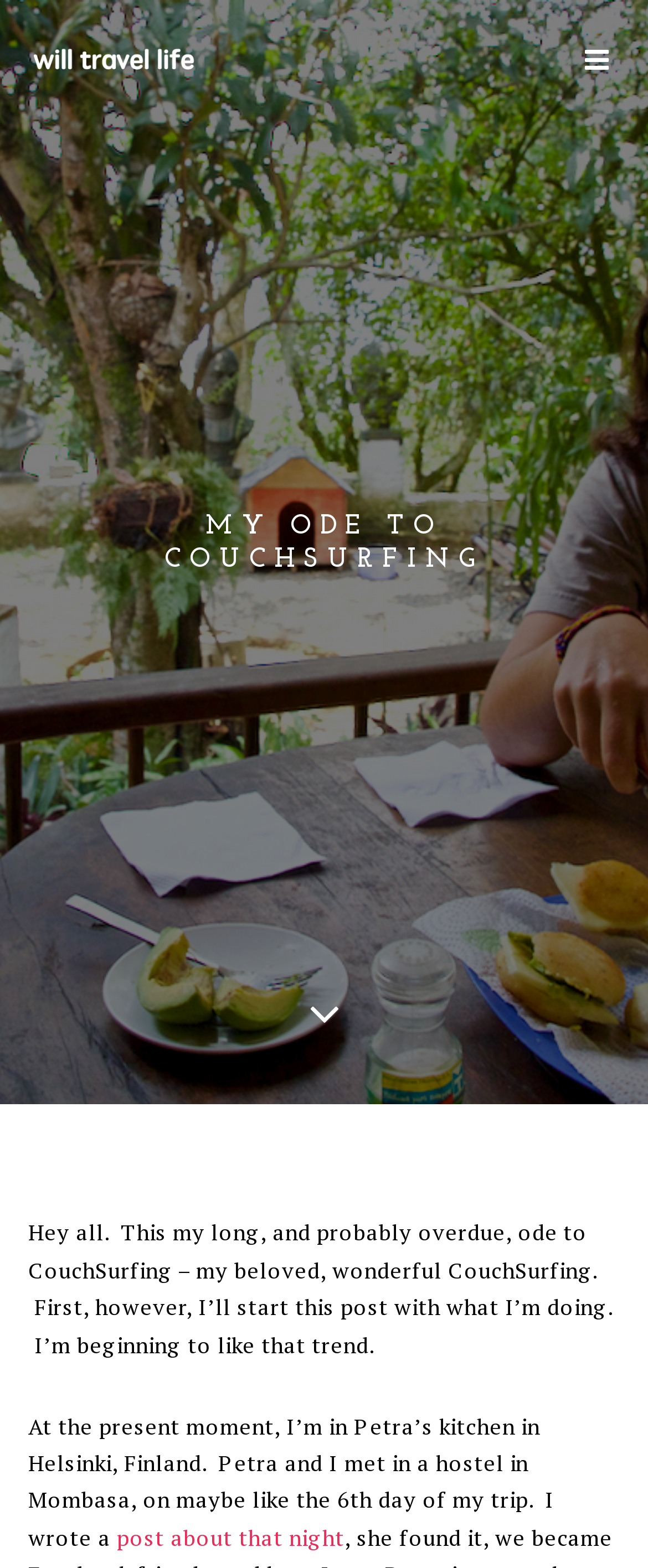Given the element description "parent_node: MY ODE TO COUCHSURFING", identify the bounding box of the corresponding UI element.

[0.462, 0.63, 0.538, 0.662]